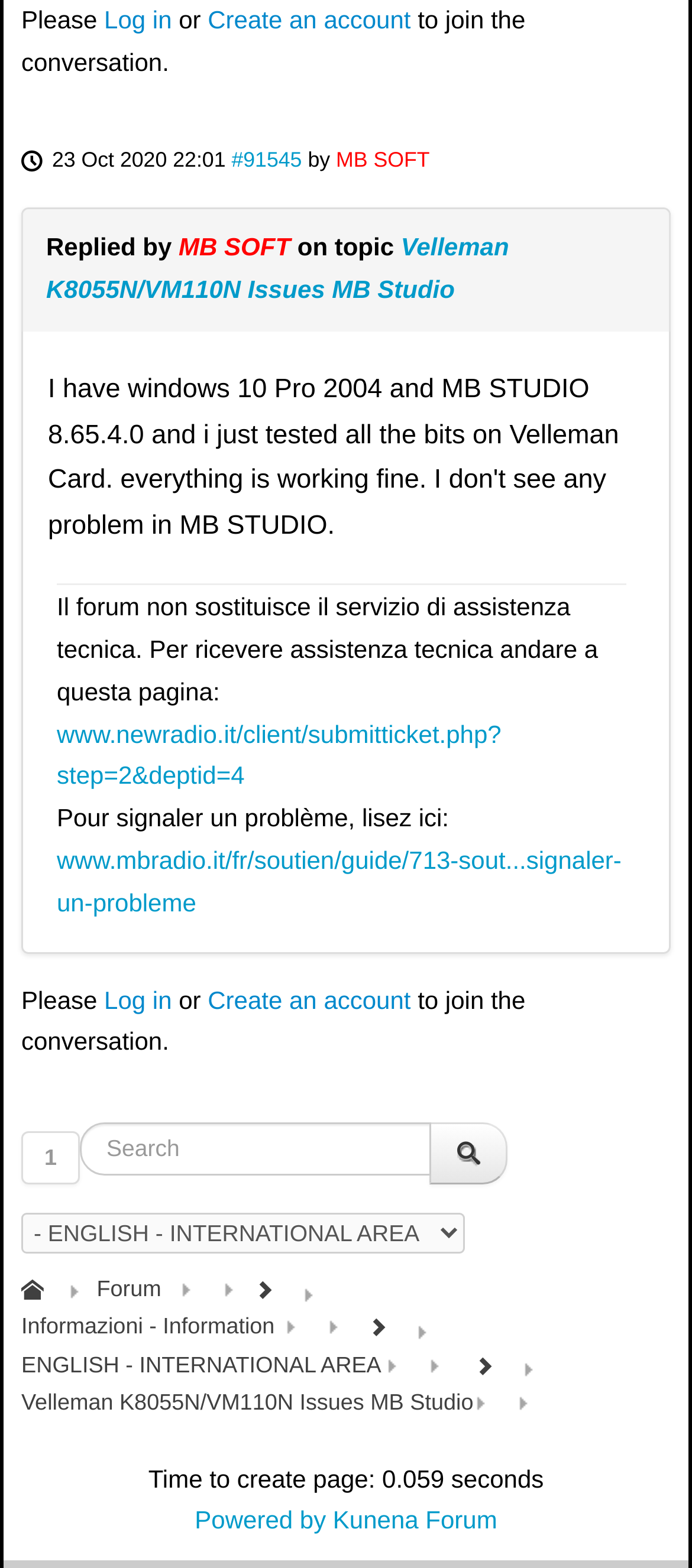Provide your answer in one word or a succinct phrase for the question: 
What is the topic of the discussion?

Velleman K8055N/VM110N Issues MB Studio